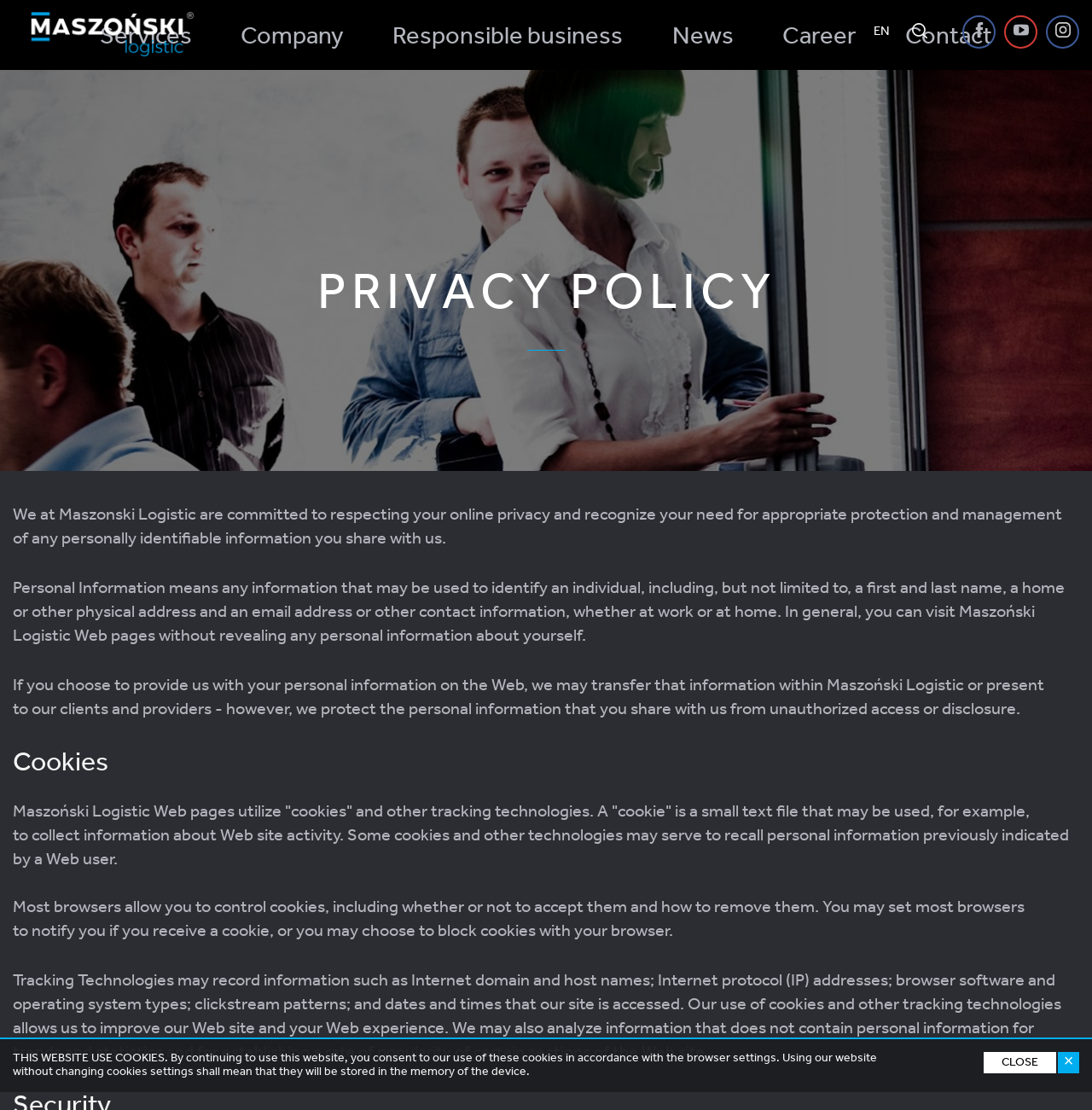How can users control cookies?
By examining the image, provide a one-word or phrase answer.

Through browser settings